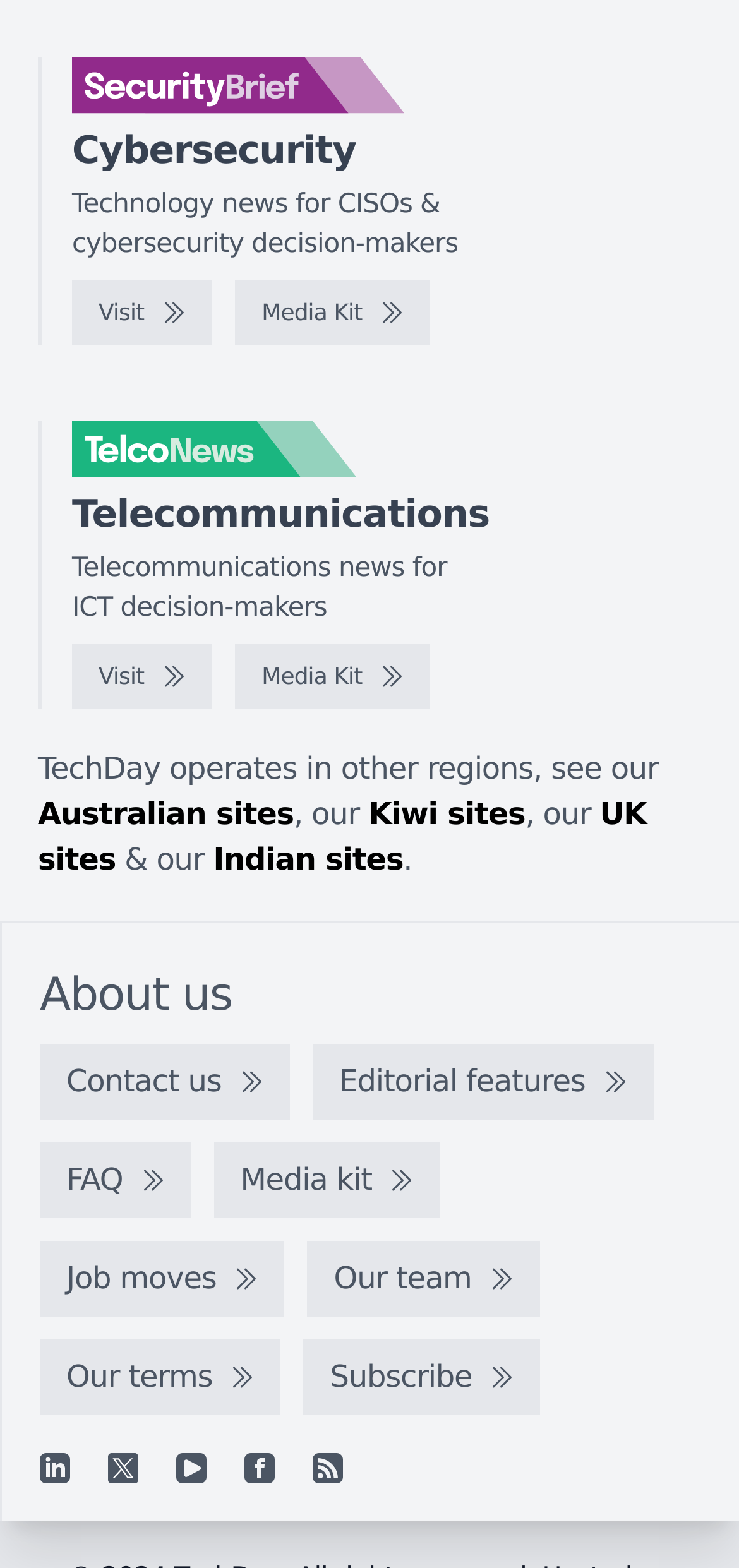Highlight the bounding box coordinates of the element you need to click to perform the following instruction: "View Media Kit."

[0.318, 0.179, 0.582, 0.22]